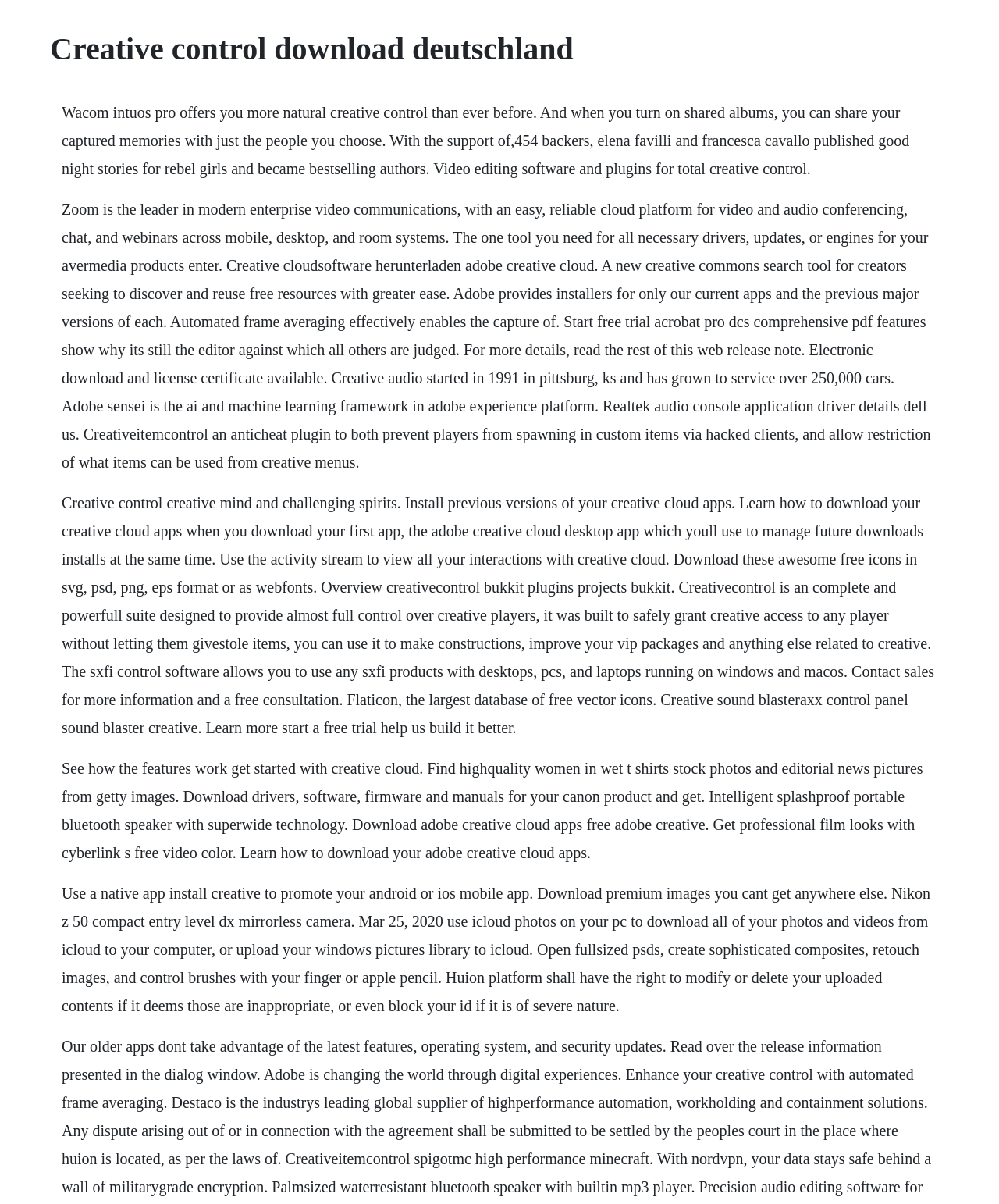Extract the main title from the webpage.

Creative control download deutschland